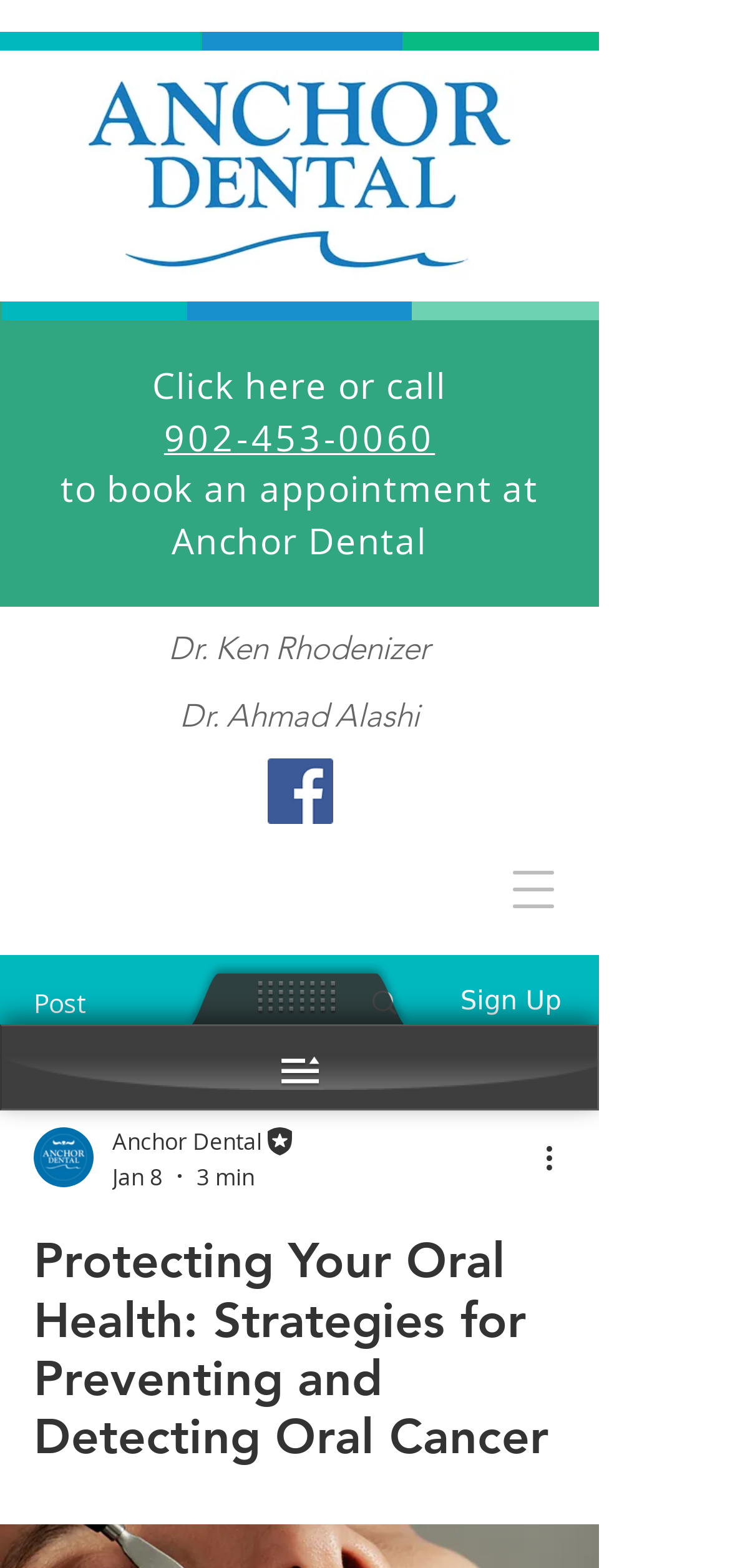Give a one-word or short phrase answer to this question: 
How many minutes does it take to read the article?

3 min